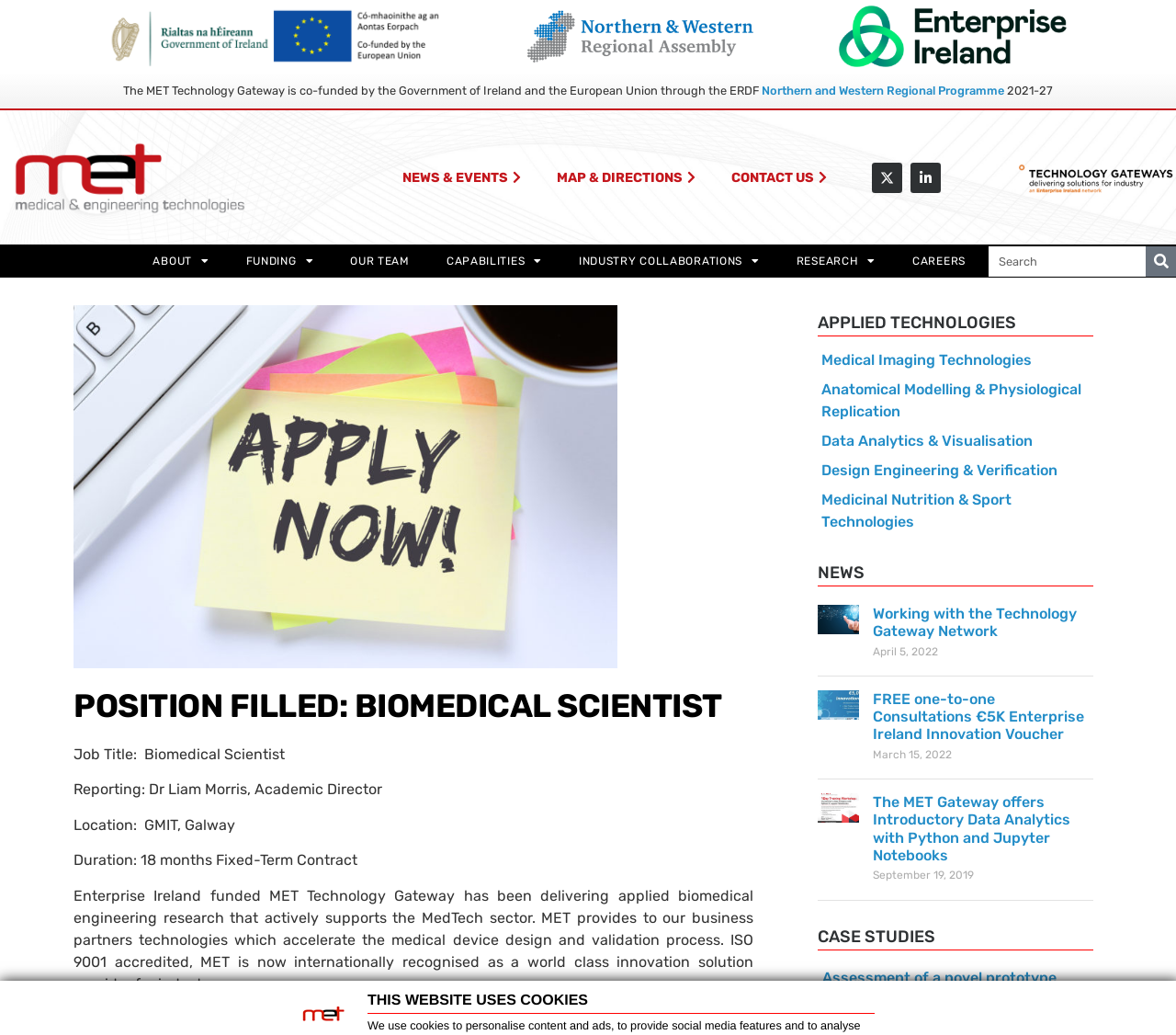Determine the main text heading of the webpage and provide its content.

POSITION FILLED: BIOMEDICAL SCIENTIST